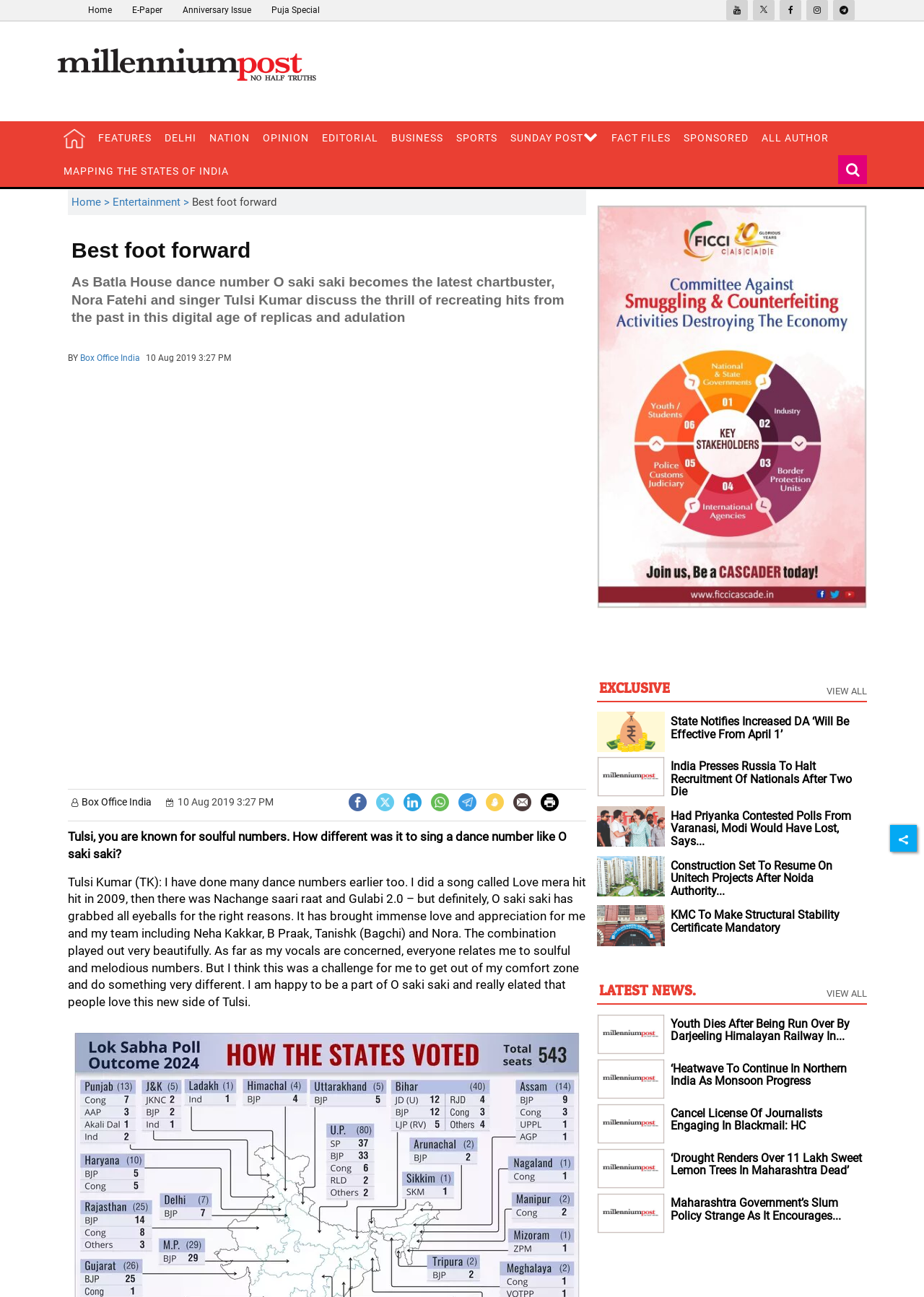Identify the main title of the webpage and generate its text content.

Best foot forward